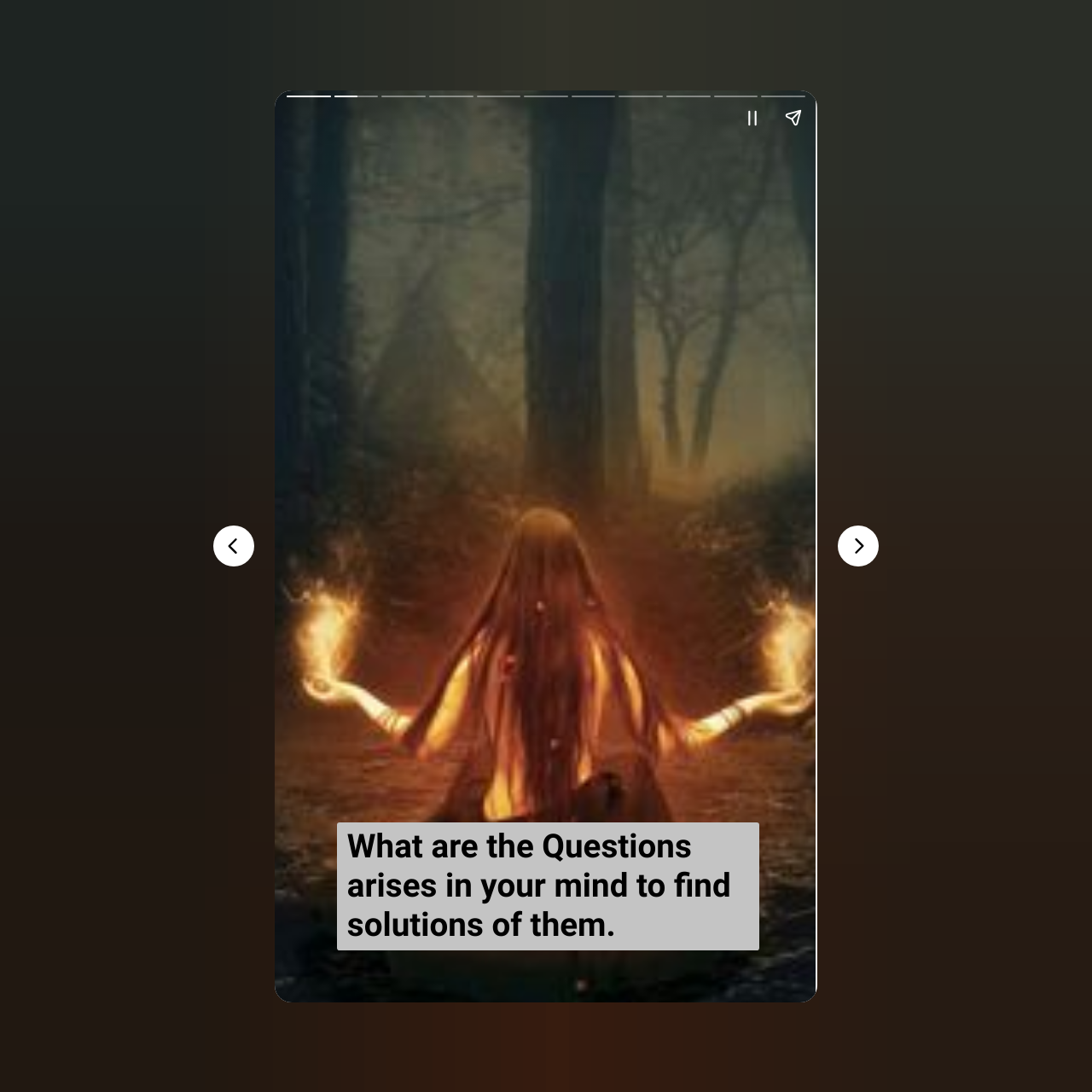Based on the element description, predict the bounding box coordinates (top-left x, top-left y, bottom-right x, bottom-right y) for the UI element in the screenshot: aria-label="Pause story"

[0.67, 0.089, 0.708, 0.126]